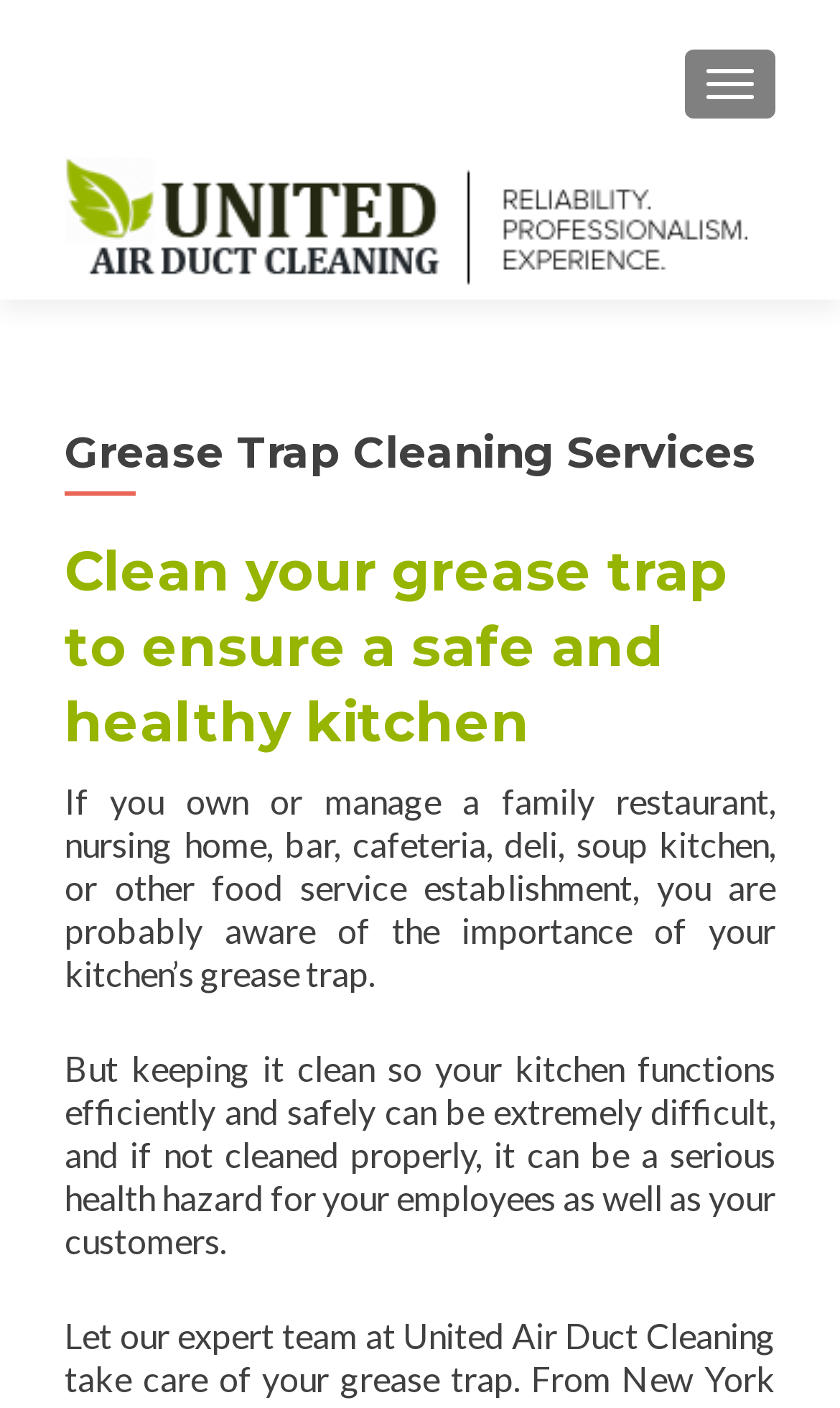What type of services does this company provide?
Answer the question with a detailed explanation, including all necessary information.

Based on the webpage content, it is clear that the company provides grease trap cleaning services, as indicated by the heading 'Grease Trap Cleaning Services' and the description of the importance of keeping grease traps clean in food service establishments.